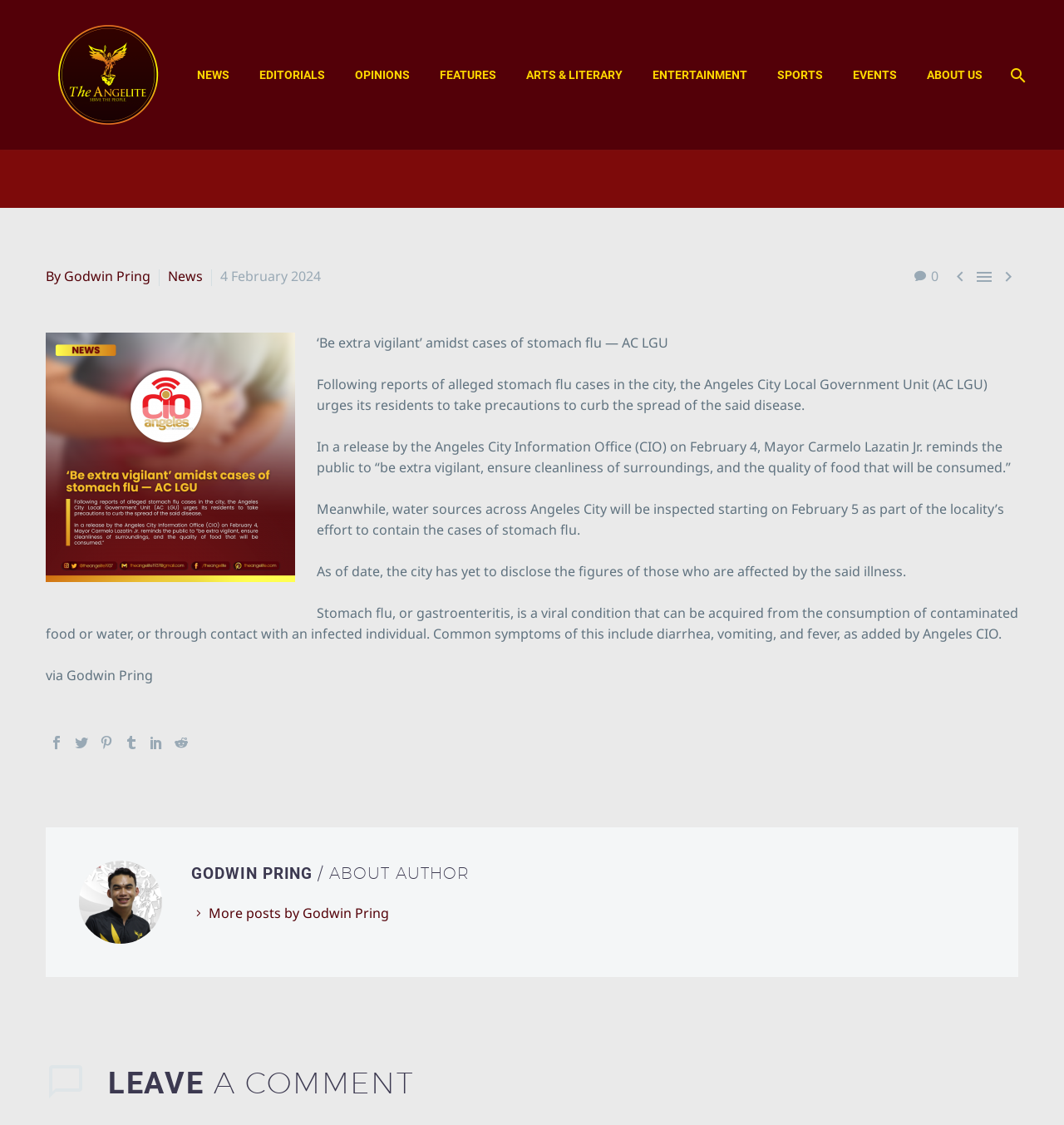Locate the bounding box of the user interface element based on this description: "More posts by Godwin Pring".

[0.18, 0.803, 0.366, 0.82]